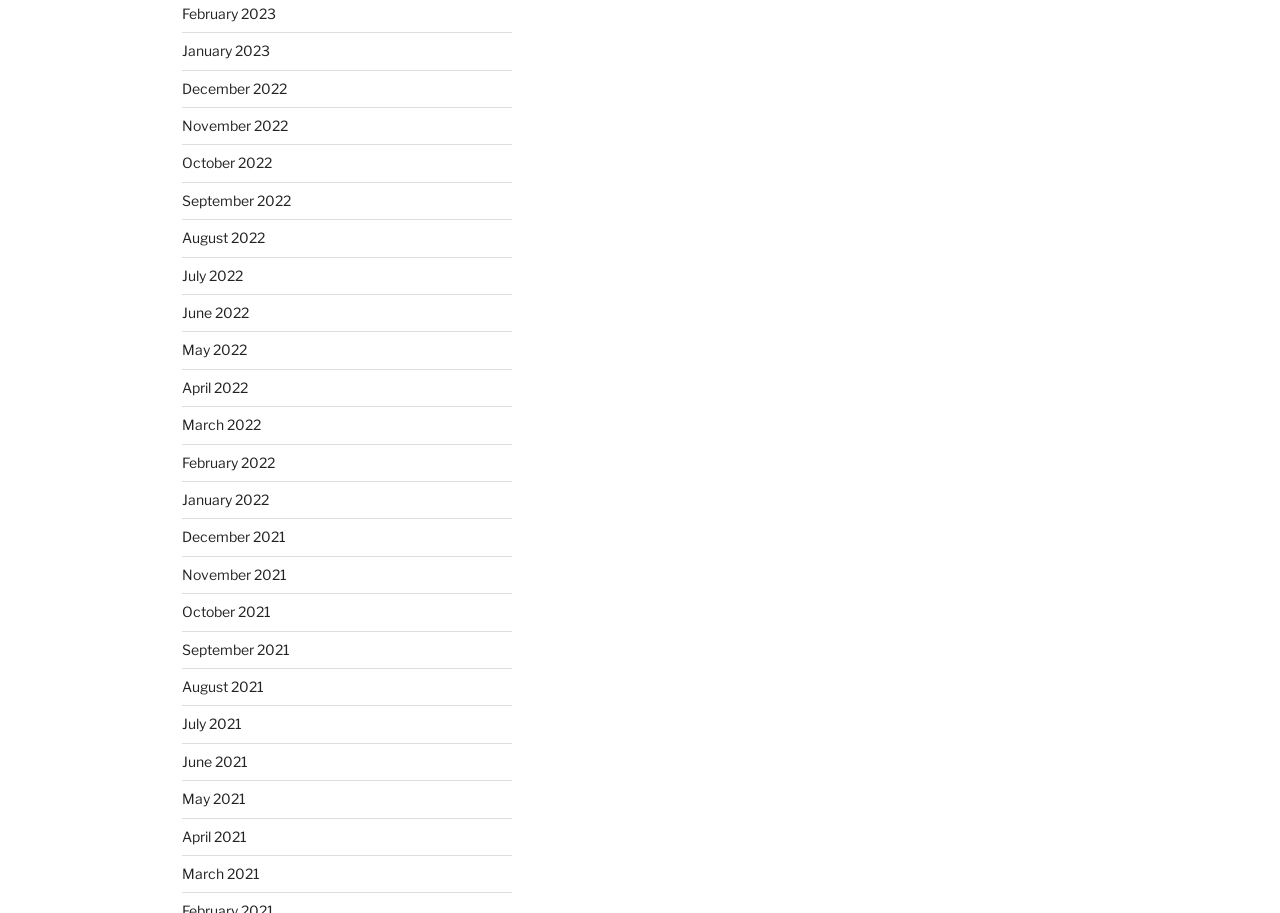How many months are listed in total?
Please provide a single word or phrase answer based on the image.

24